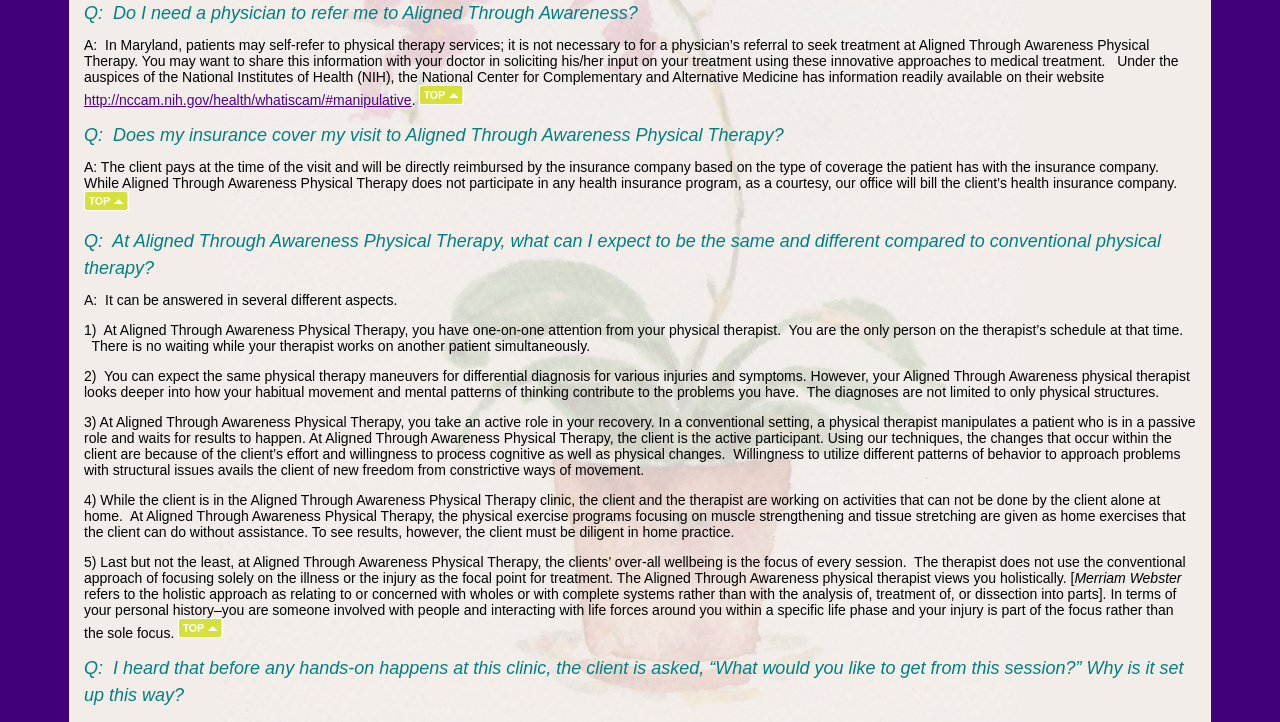From the given element description: "http://nccam.nih.gov/health/whatiscam/#manipulative", find the bounding box for the UI element. Provide the coordinates as four float numbers between 0 and 1, in the order [left, top, right, bottom].

[0.066, 0.128, 0.322, 0.15]